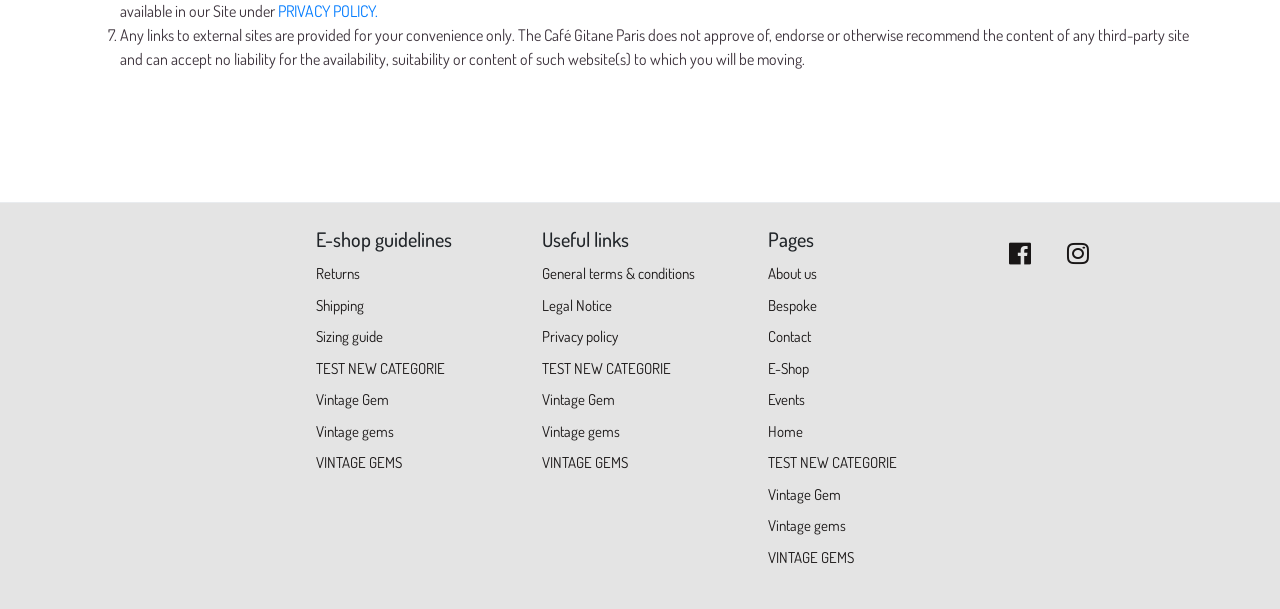Please provide a one-word or phrase answer to the question: 
What social media platforms are linked on the webpage?

Facebook and Instagram